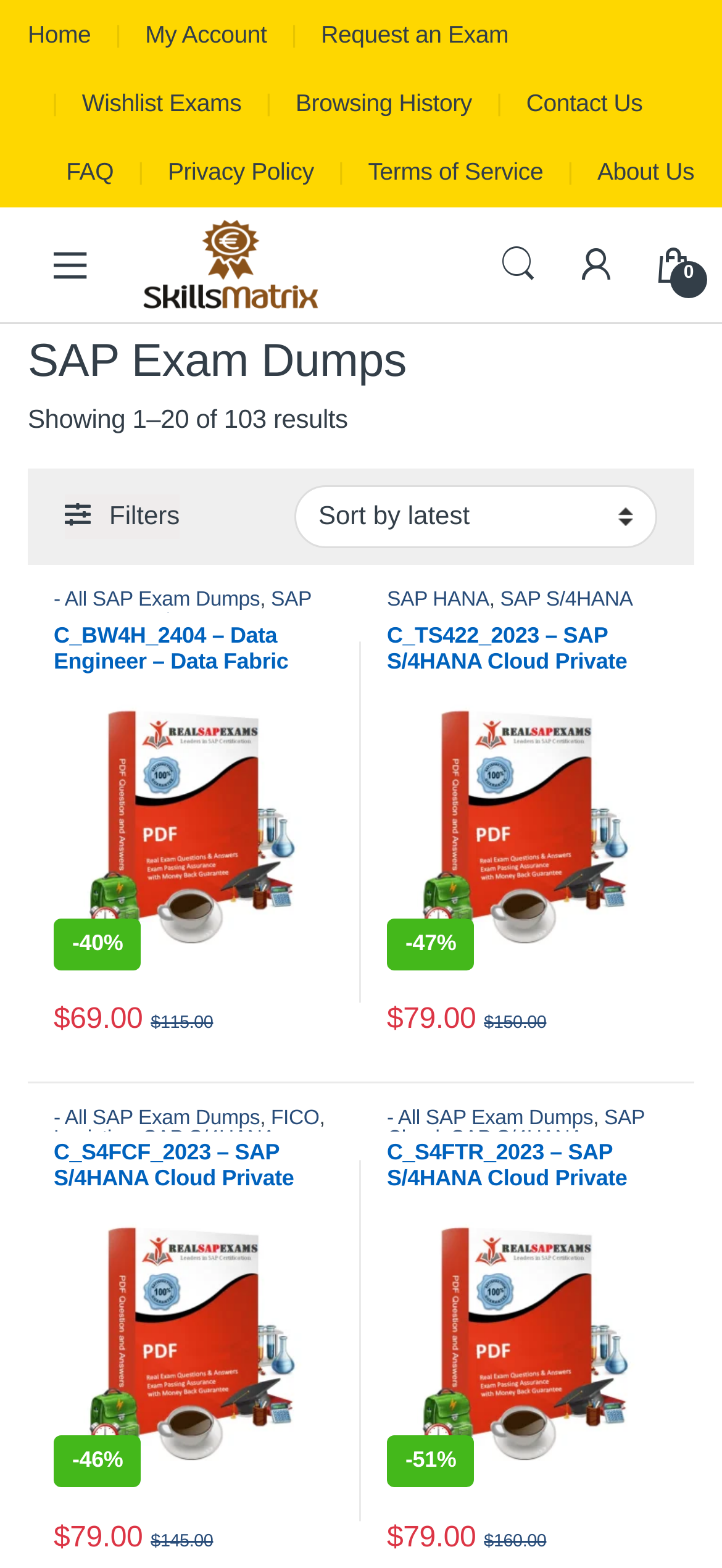Provide the bounding box coordinates of the UI element that matches the description: "Pizza Hut UAE".

None